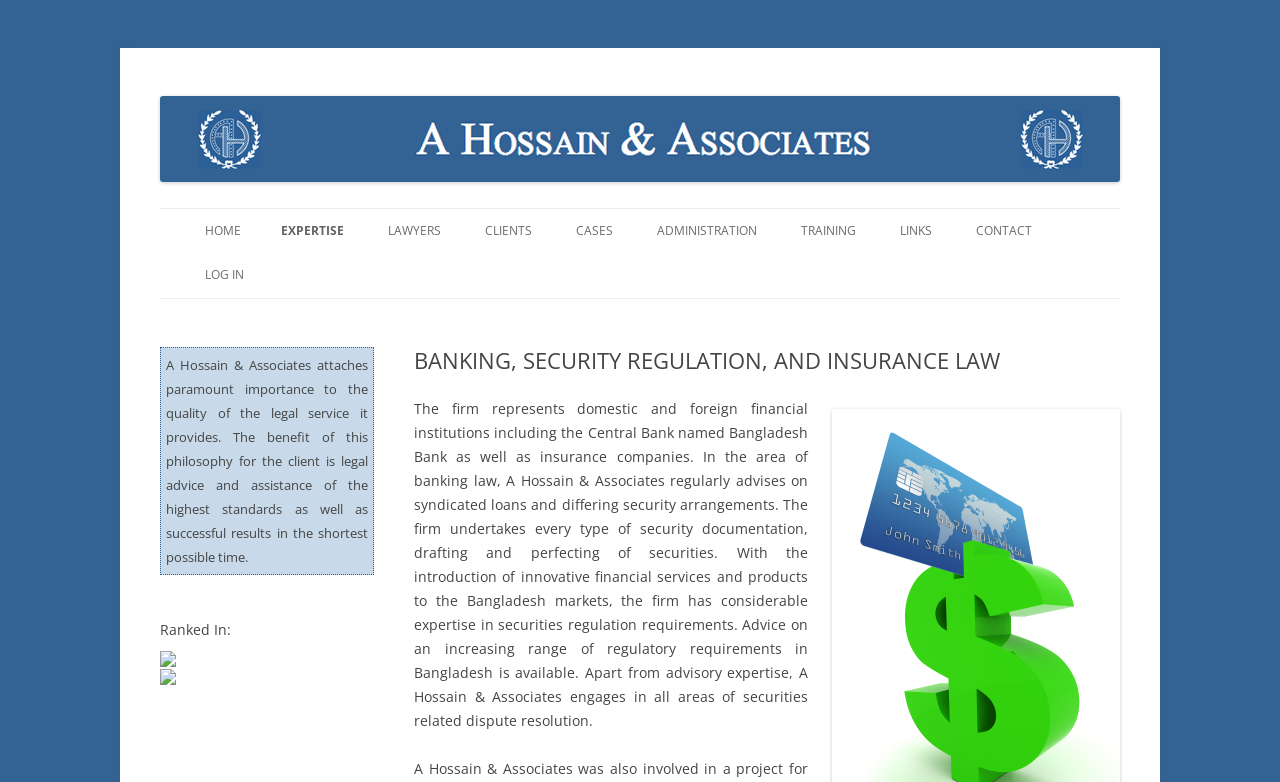Determine the bounding box coordinates of the clickable region to follow the instruction: "Click EXPERTISE".

[0.22, 0.267, 0.269, 0.324]